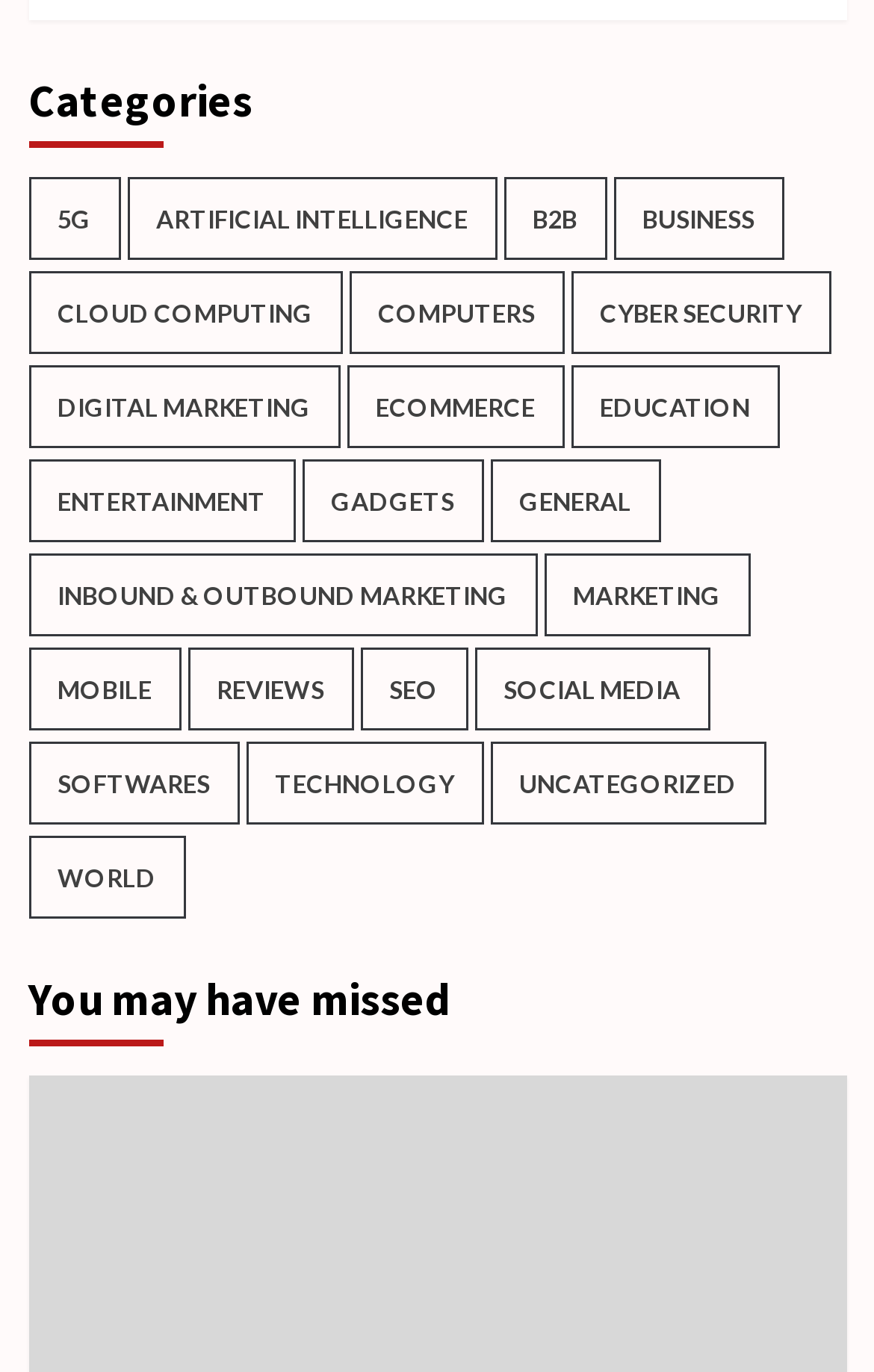Answer succinctly with a single word or phrase:
What is the category with the most items?

TECHNOLOGY